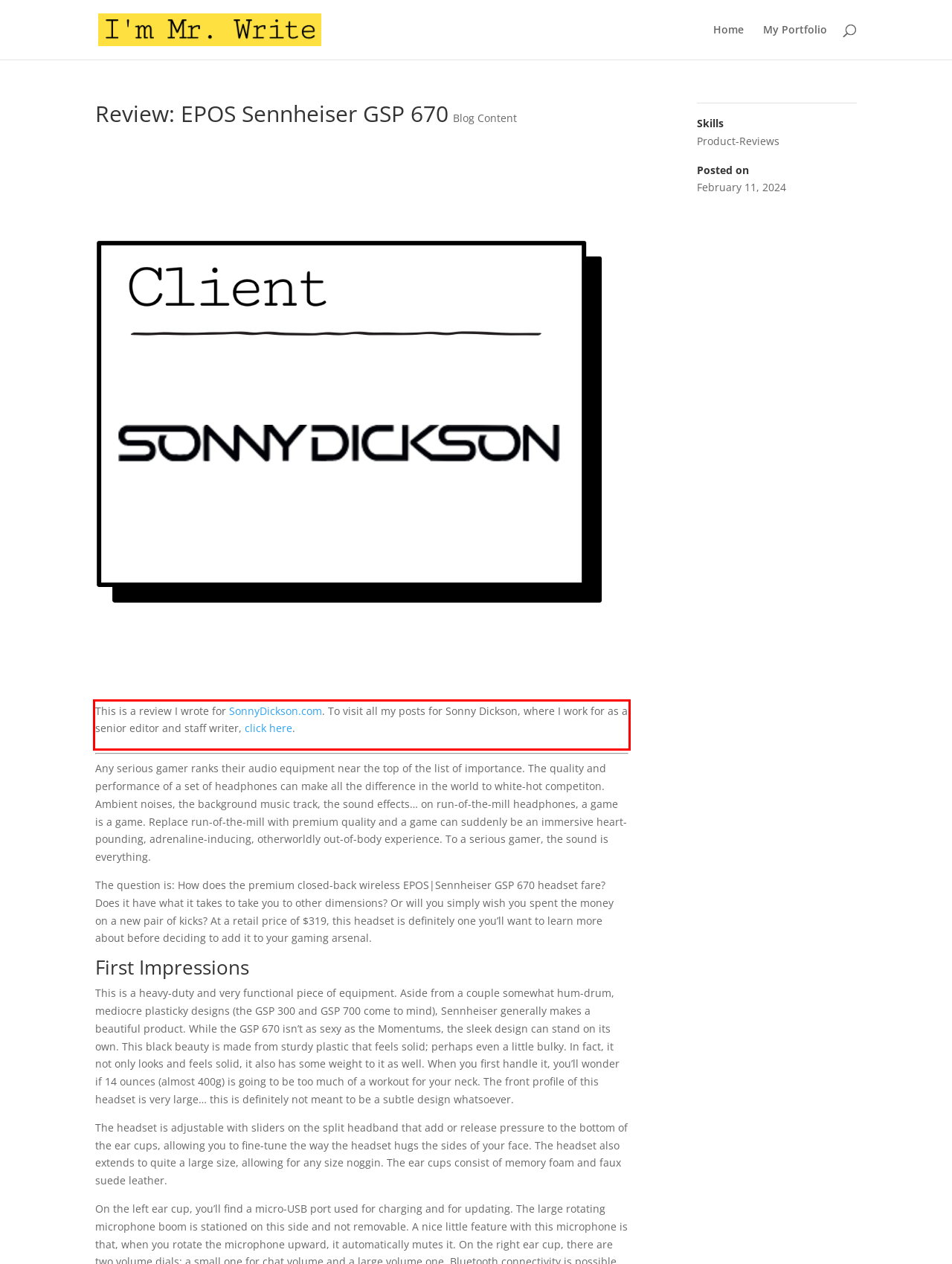Review the screenshot of the webpage and recognize the text inside the red rectangle bounding box. Provide the extracted text content.

This is a review I wrote for SonnyDickson.com. To visit all my posts for Sonny Dickson, where I work for as a senior editor and staff writer, click here.